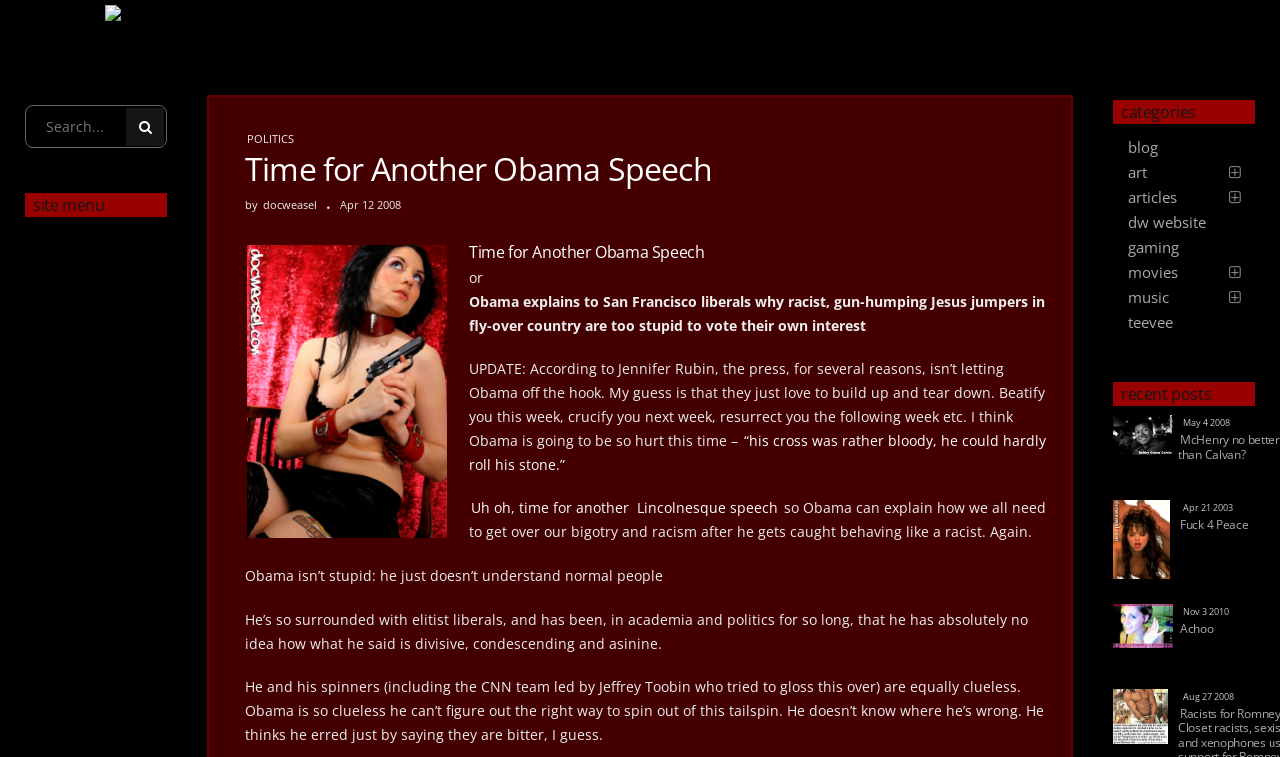Identify the bounding box coordinates of the clickable region necessary to fulfill the following instruction: "Search for something". The bounding box coordinates should be four float numbers between 0 and 1, i.e., [left, top, right, bottom].

[0.02, 0.139, 0.13, 0.196]